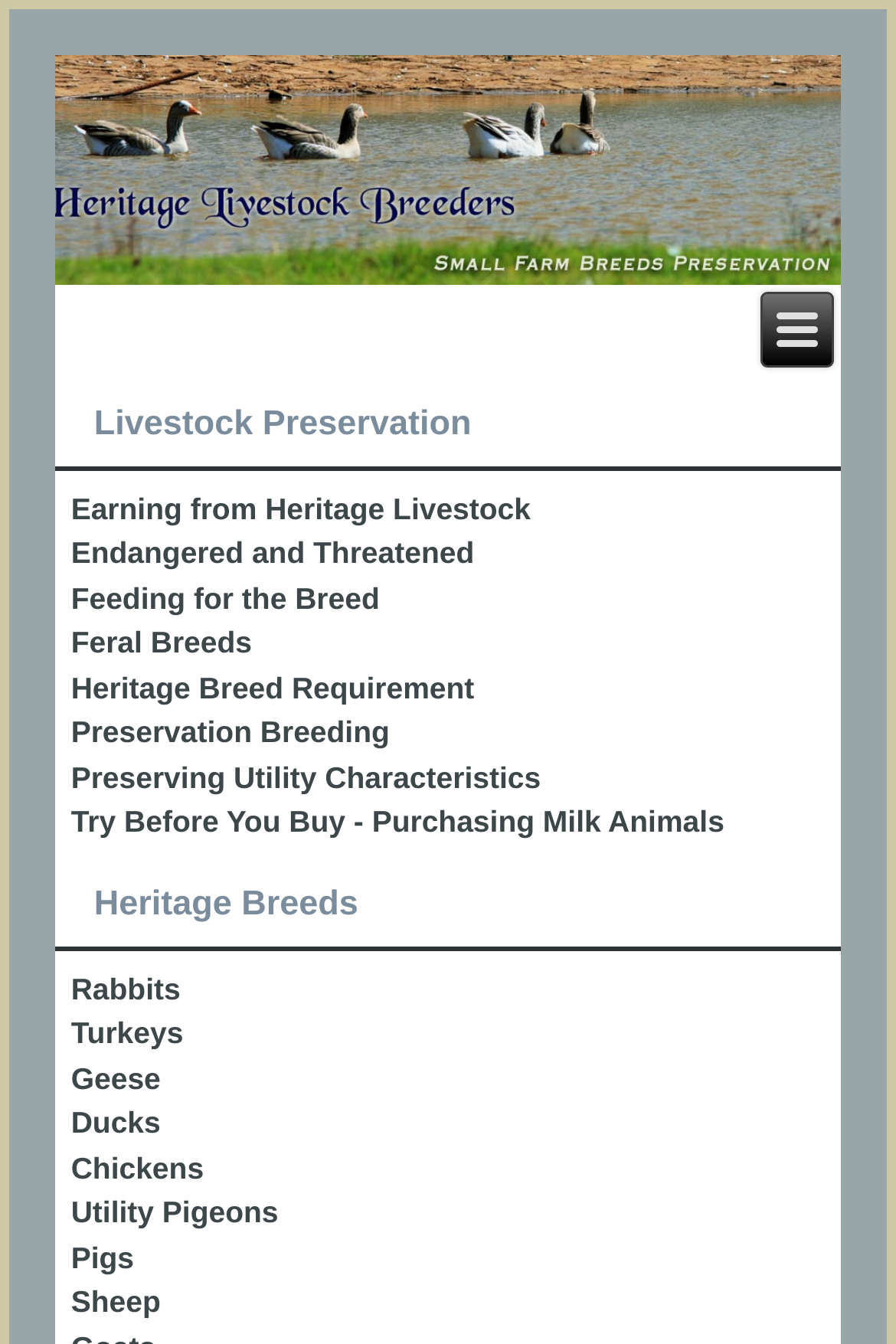What is the first link under 'Livestock Preservation'? Using the information from the screenshot, answer with a single word or phrase.

Earning from Heritage Livestock